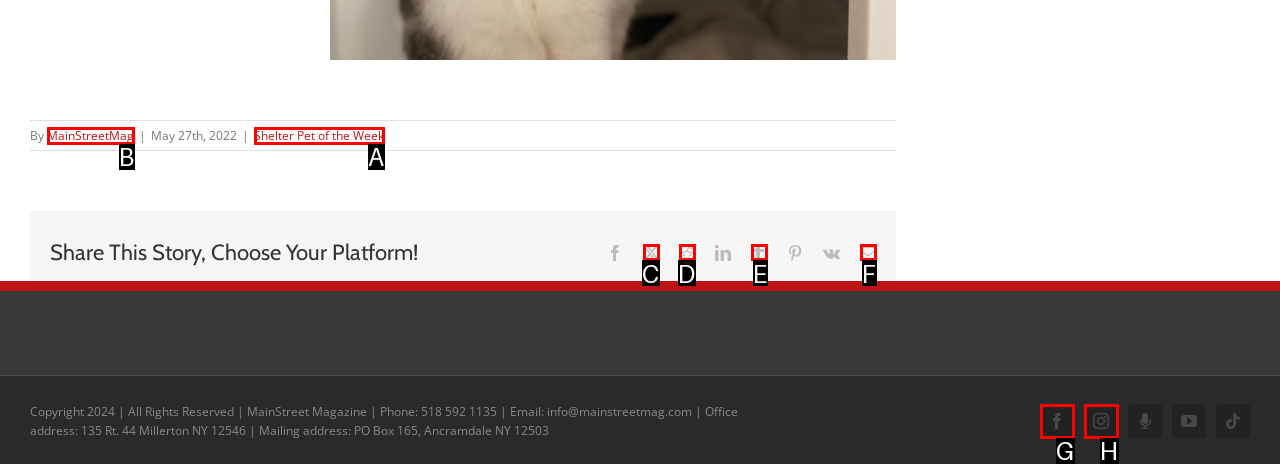Identify which HTML element to click to fulfill the following task: Click on MainStreetMag. Provide your response using the letter of the correct choice.

B